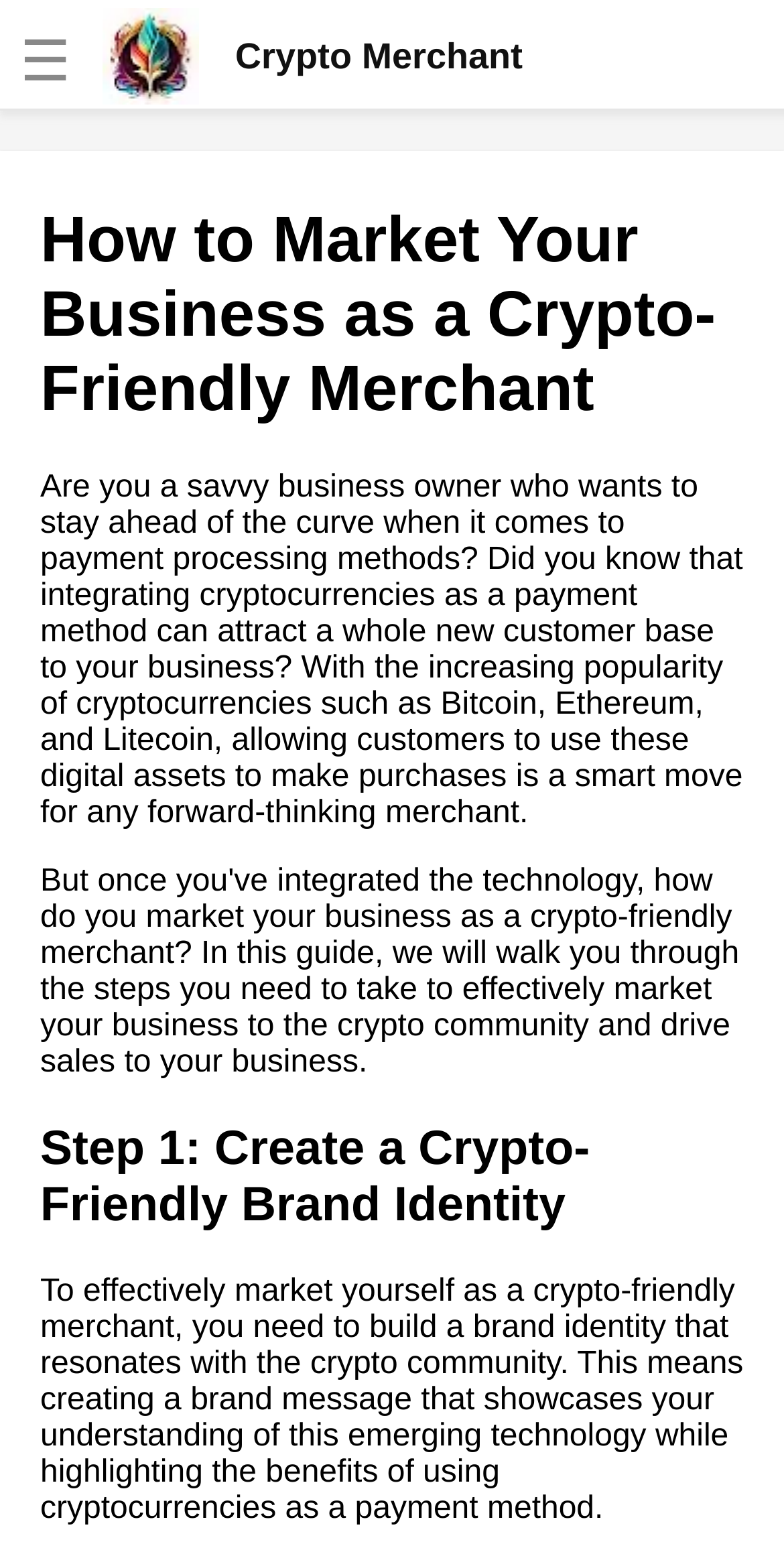Detail the various sections and features of the webpage.

This webpage is about marketing a business as a crypto-friendly merchant. At the top left corner, there is a checkbox with a logo and the text "Crypto Merchant". Next to it, there is a link with the same logo and text. Below these elements, there are seven links to various articles related to cryptocurrency payments, such as integrating with crypto merchant APIs, accepting Bitcoin payments, and the pros and cons of accepting cryptocurrency payments.

The main content of the webpage starts with a heading "How to Market Your Business as a Crypto-Friendly Merchant" at the top center of the page. Below this heading, there is a paragraph of text that explains the benefits of integrating cryptocurrencies as a payment method, including attracting a new customer base.

Further down the page, there is another heading "Step 1: Create a Crypto-Friendly Brand Identity" at the bottom center of the page. Below this heading, there is a paragraph of text that provides guidance on building a brand identity that resonates with the crypto community, highlighting the benefits of using cryptocurrencies as a payment method.